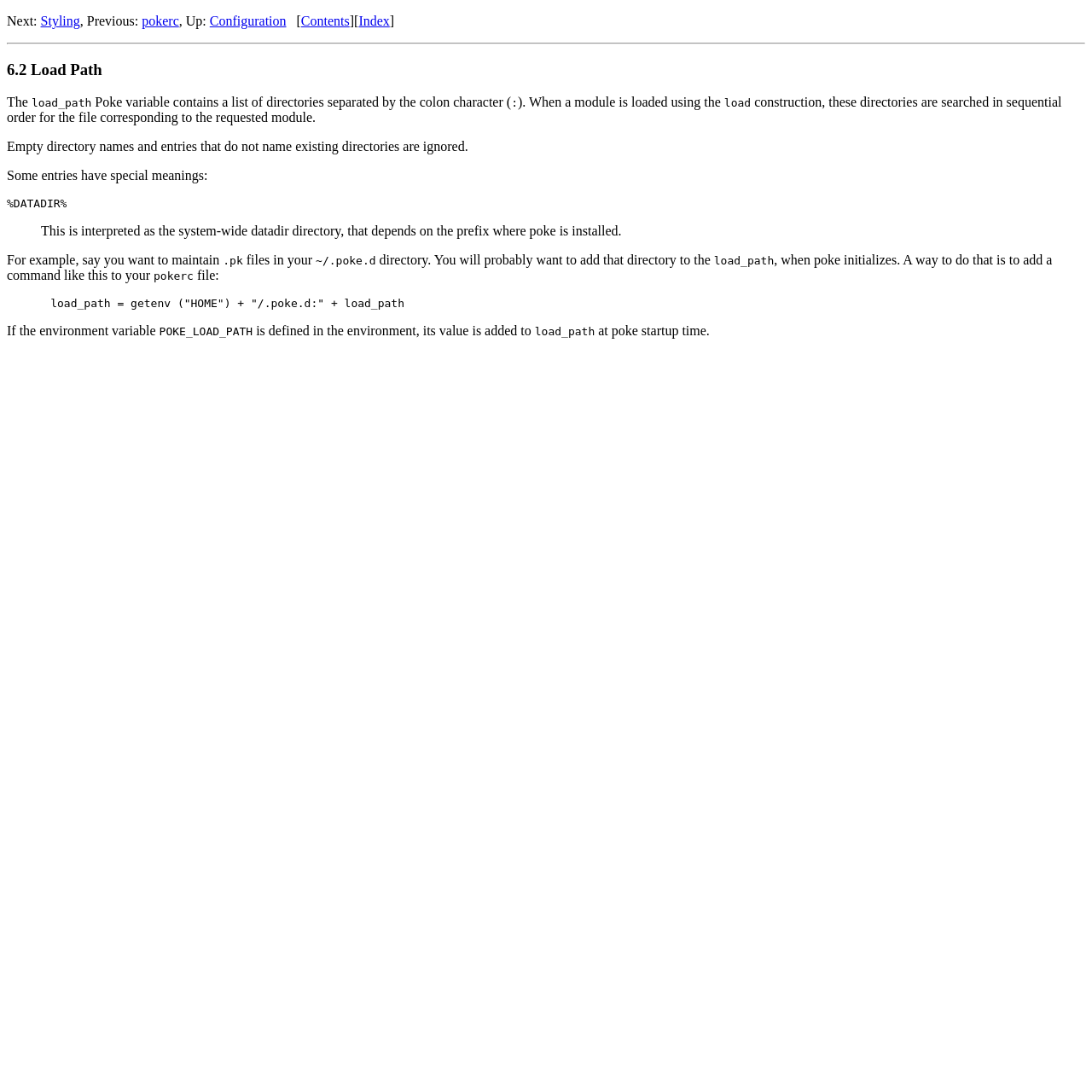What happens to empty directory names in the load_path?
Refer to the image and provide a thorough answer to the question.

According to the webpage, empty directory names and entries that do not name existing directories are ignored when searching for modules in the load_path.